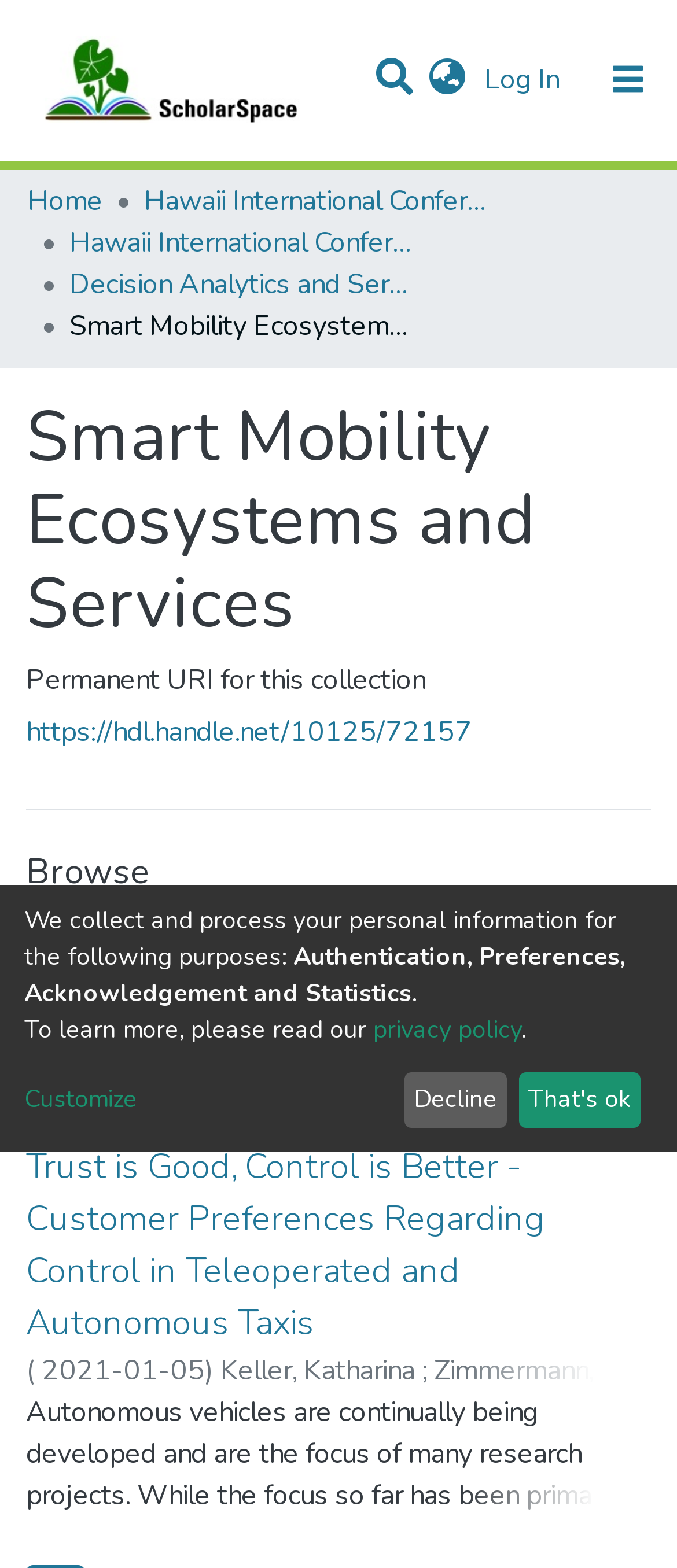Identify the bounding box coordinates for the UI element described as: "That's ok".

[0.766, 0.684, 0.946, 0.719]